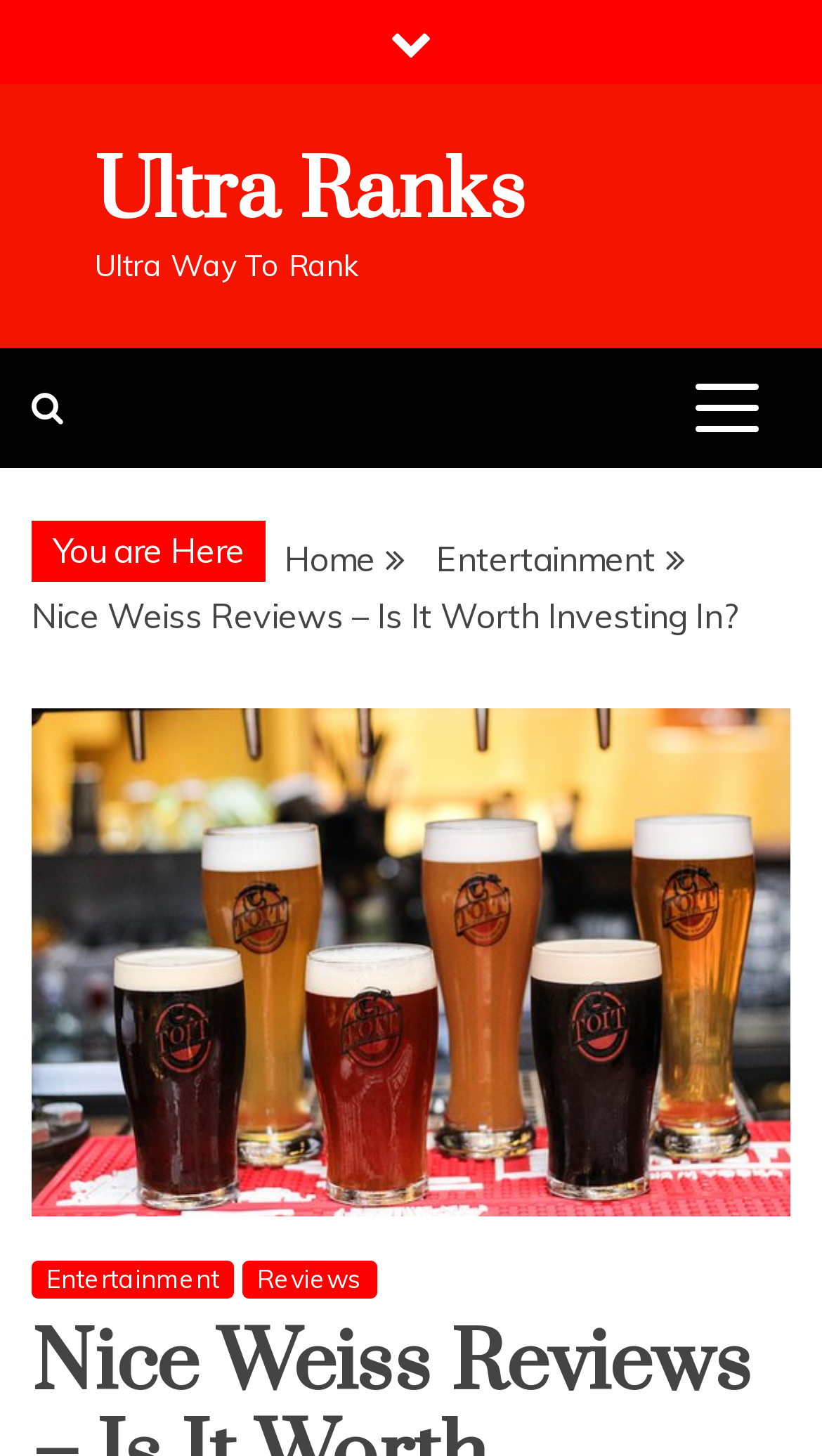Give the bounding box coordinates for the element described by: "Entertainment".

[0.531, 0.369, 0.797, 0.398]